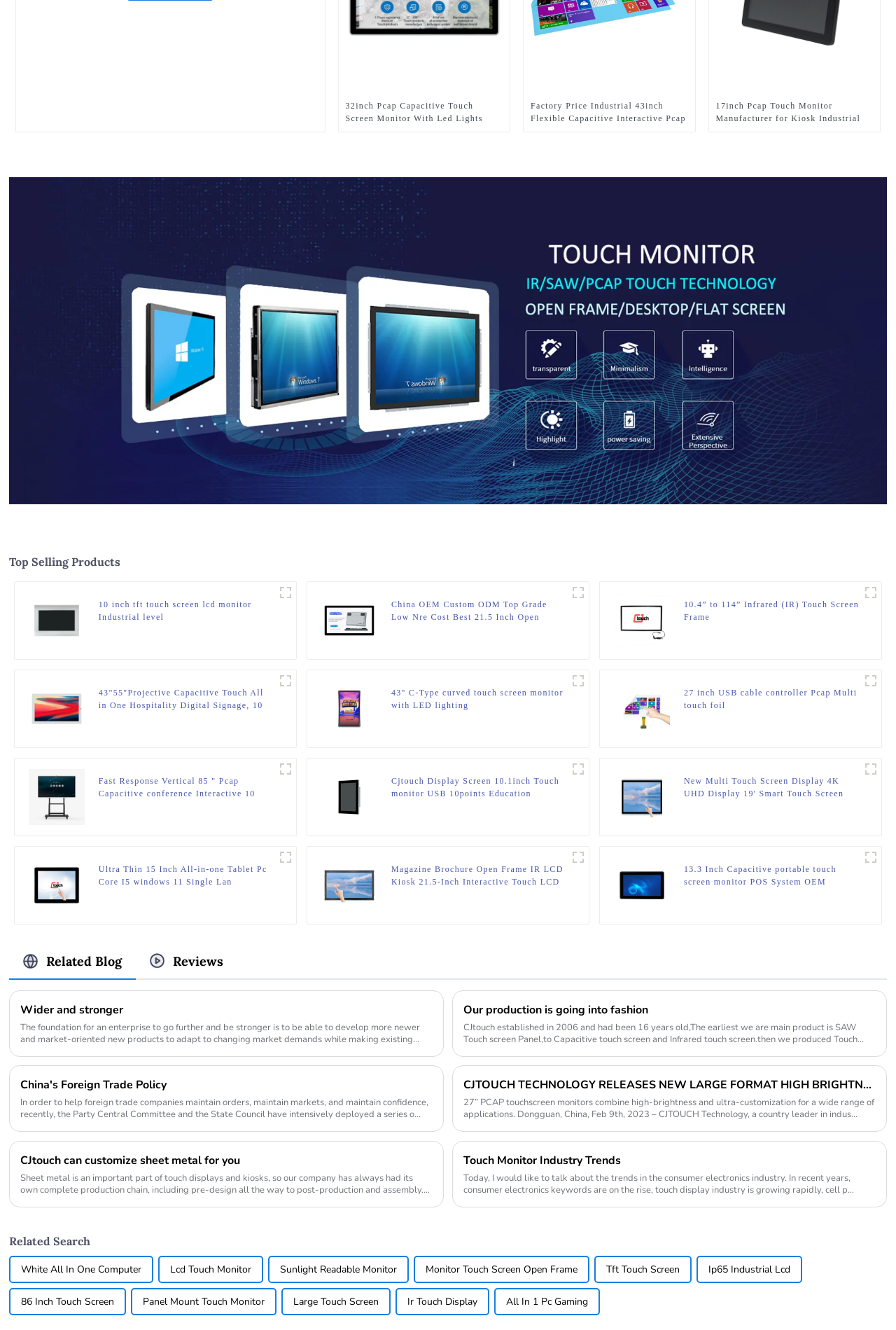Extract the bounding box coordinates for the HTML element that matches this description: "title="43"". The coordinates should be four float numbers between 0 and 1, i.e., [left, top, right, bottom].

[0.032, 0.527, 0.094, 0.537]